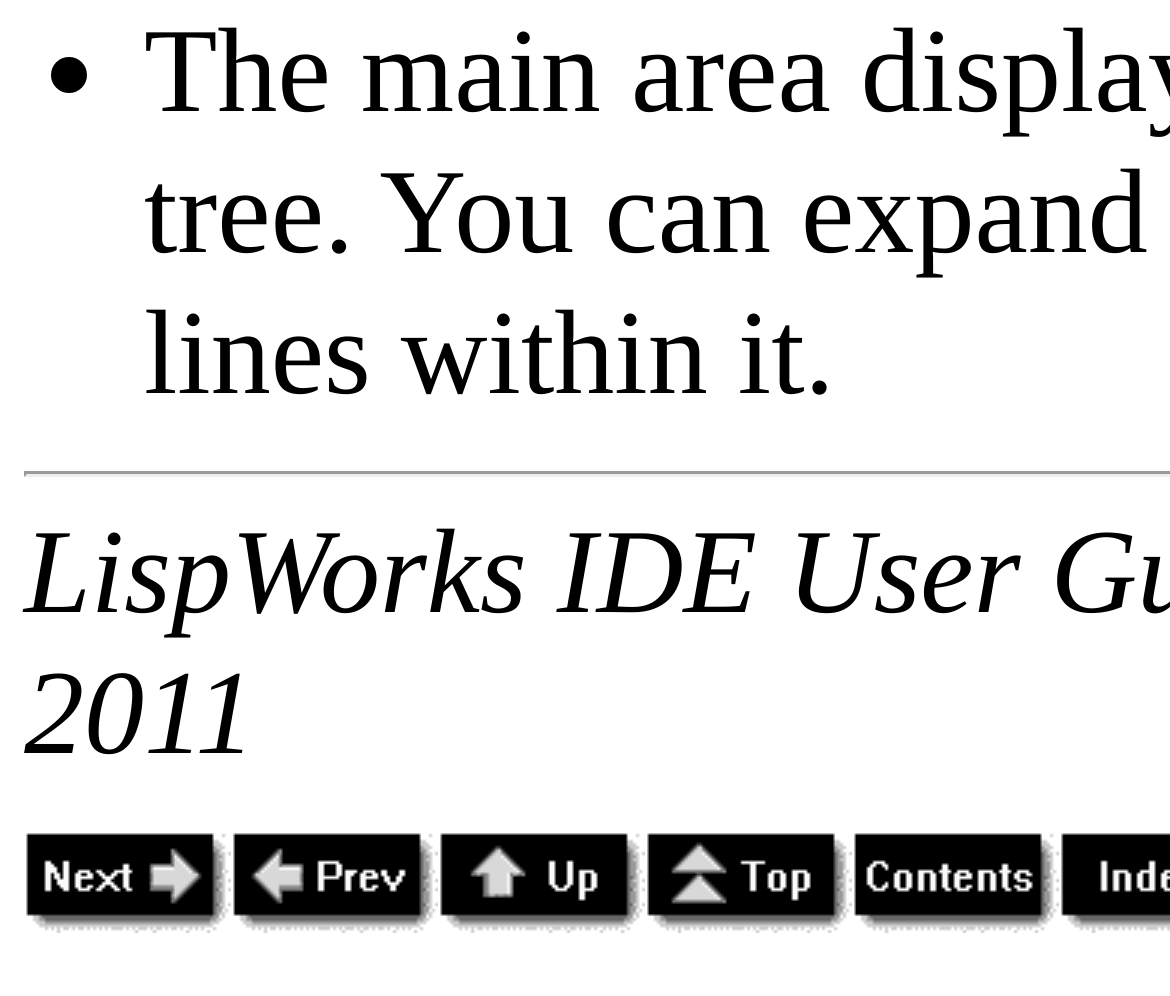Answer the question using only a single word or phrase: 
Do all navigation links have images?

Yes